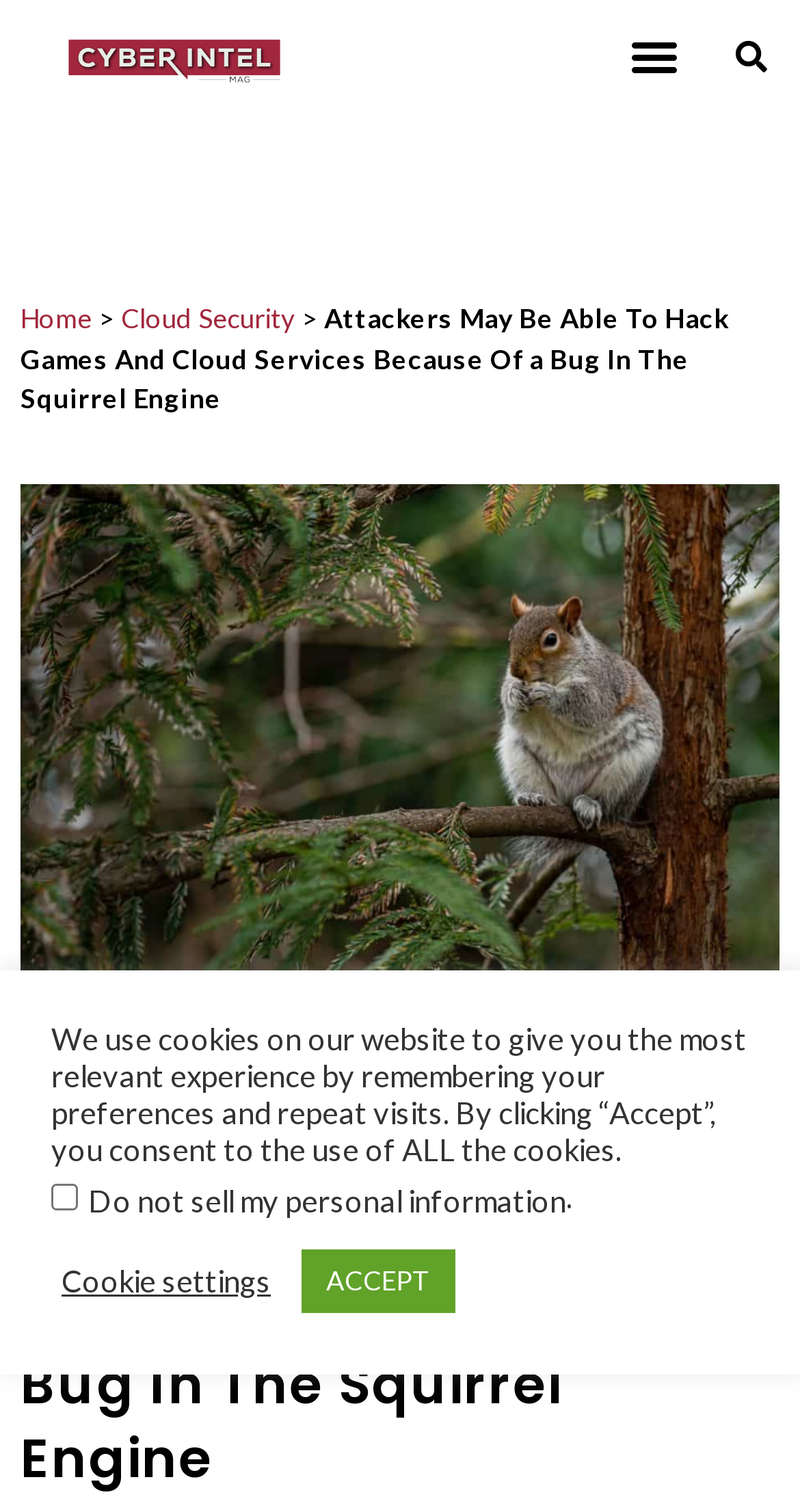Determine the bounding box coordinates of the UI element described below. Use the format (top-left x, top-left y, bottom-right x, bottom-right y) with floating point numbers between 0 and 1: CONTACT US

None